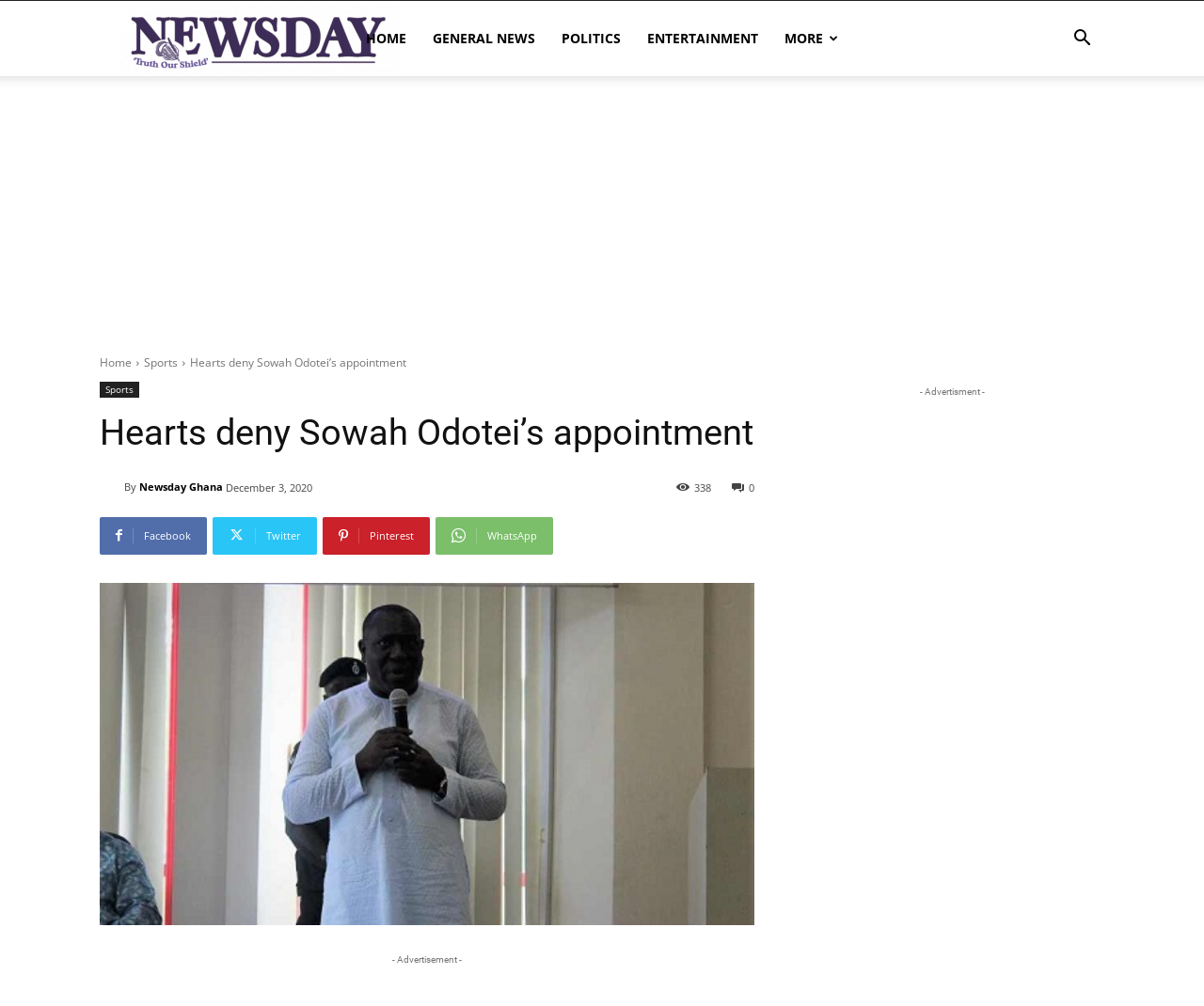Identify the bounding box coordinates for the region to click in order to carry out this instruction: "View more news". Provide the coordinates using four float numbers between 0 and 1, formatted as [left, top, right, bottom].

[0.64, 0.001, 0.707, 0.076]